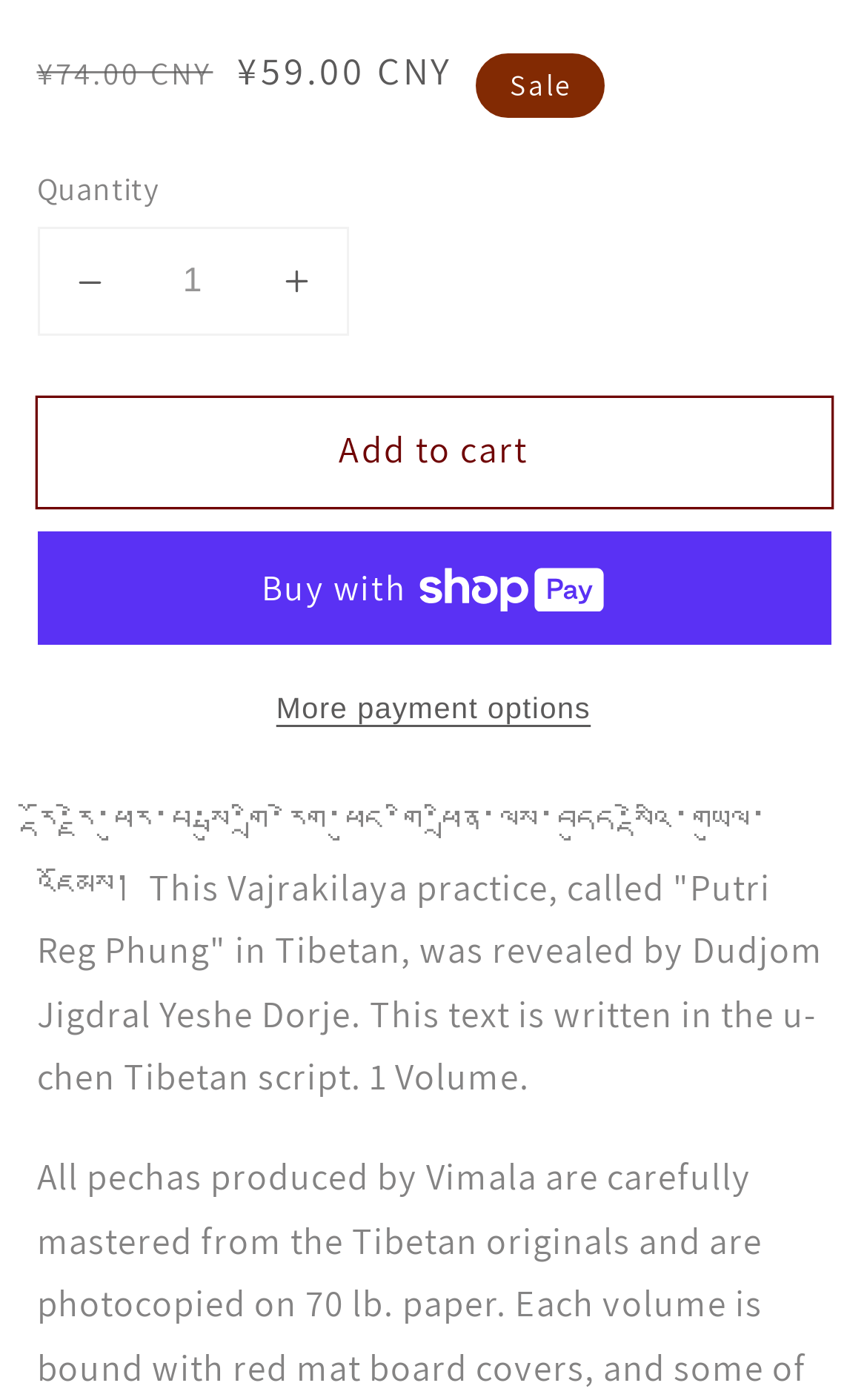How many volumes does the book have?
Use the image to answer the question with a single word or phrase.

1